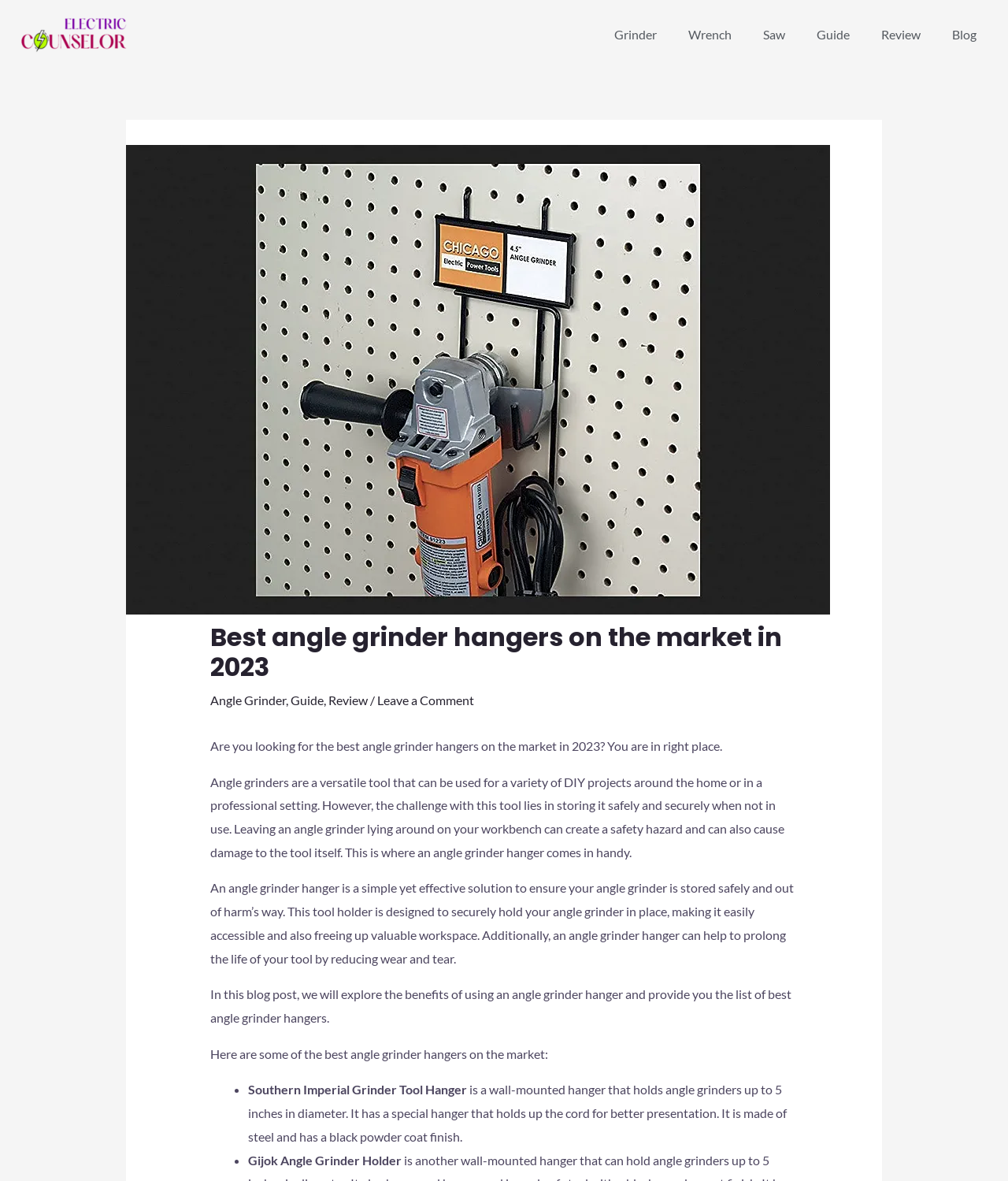Pinpoint the bounding box coordinates of the element to be clicked to execute the instruction: "Click on the Angle Grinder link".

[0.208, 0.586, 0.283, 0.599]